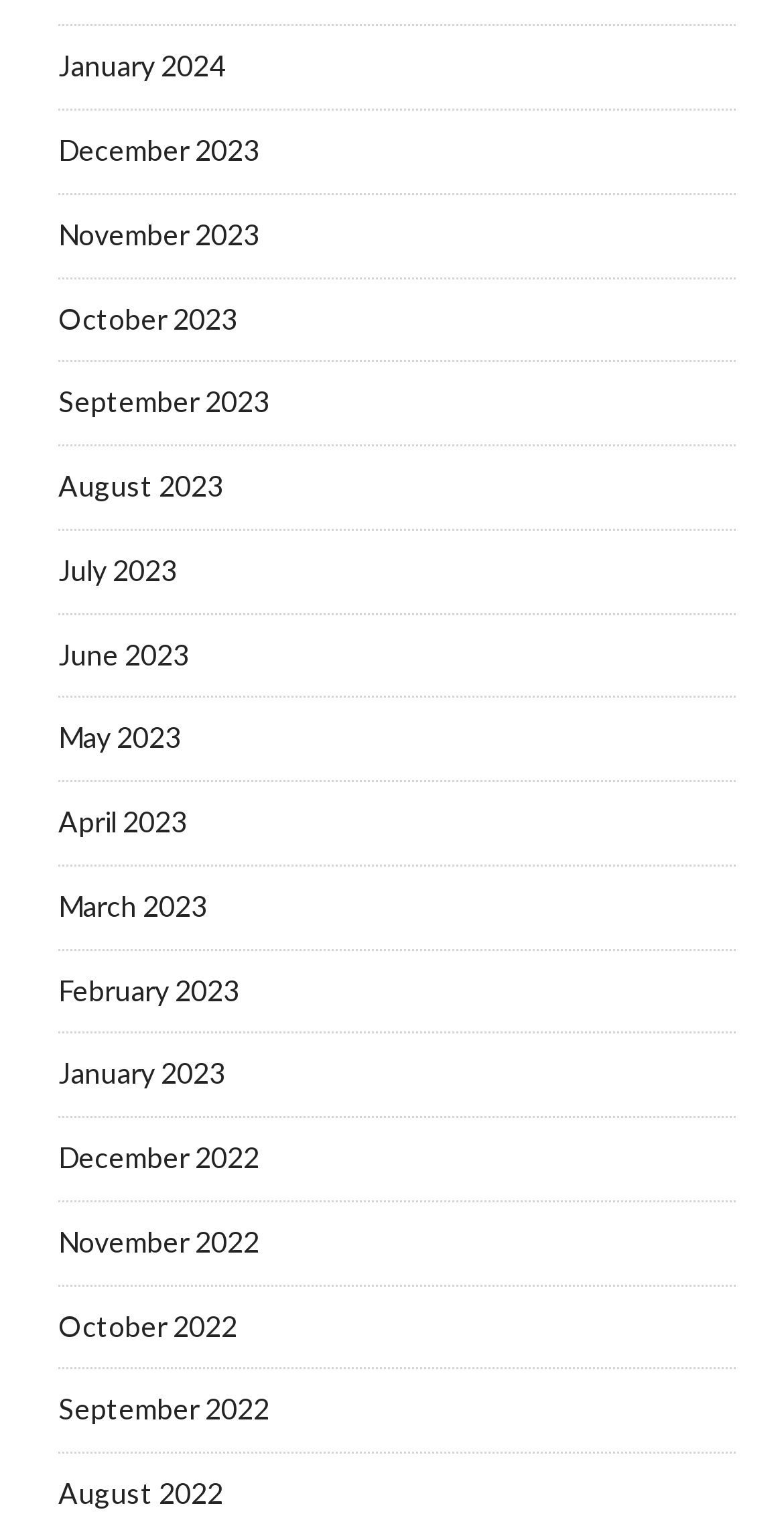Determine the coordinates of the bounding box that should be clicked to complete the instruction: "view January 2024". The coordinates should be represented by four float numbers between 0 and 1: [left, top, right, bottom].

[0.074, 0.032, 0.287, 0.055]